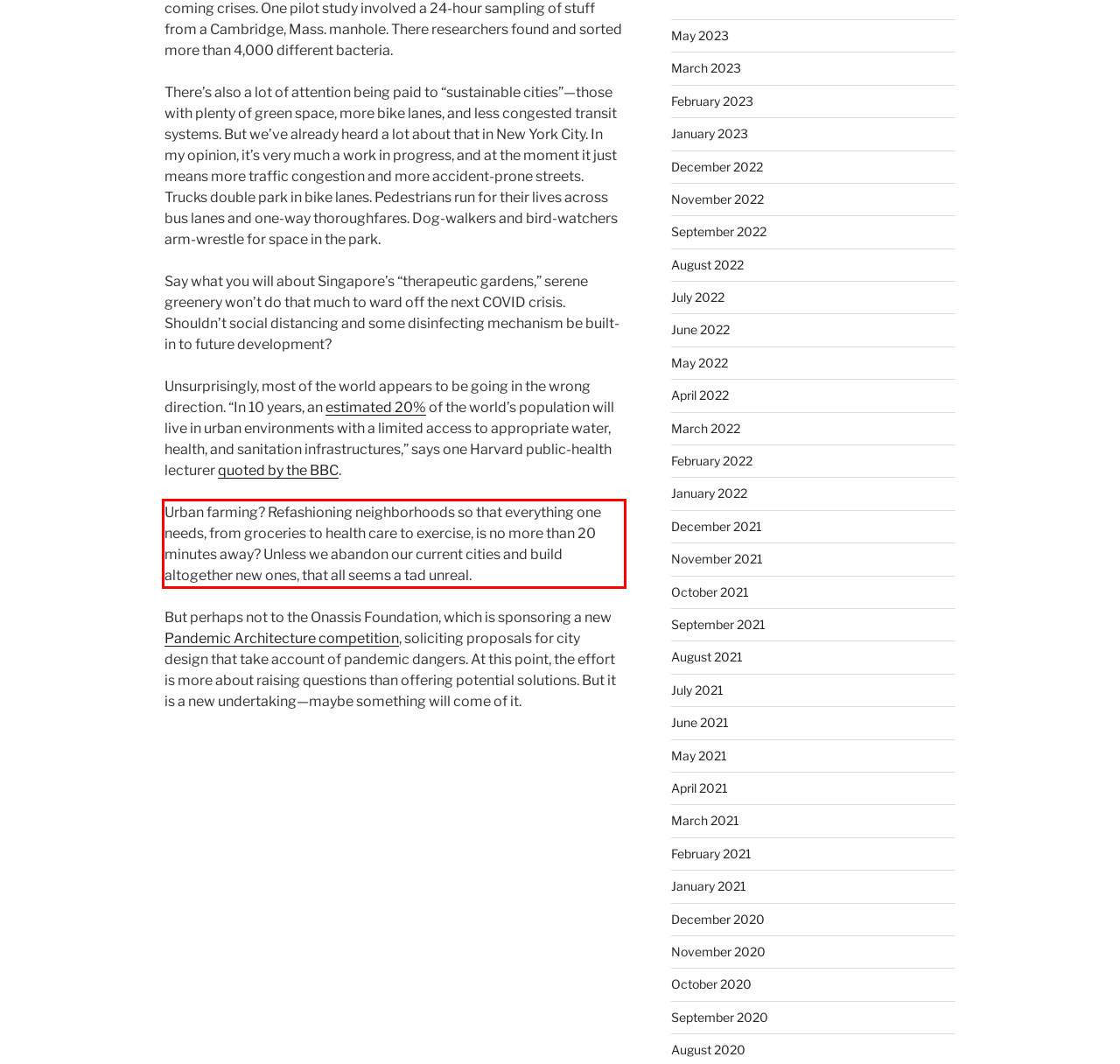View the screenshot of the webpage and identify the UI element surrounded by a red bounding box. Extract the text contained within this red bounding box.

Urban farming? Refashioning neighborhoods so that everything one needs, from groceries to health care to exercise, is no more than 20 minutes away? Unless we abandon our current cities and build altogether new ones, that all seems a tad unreal.